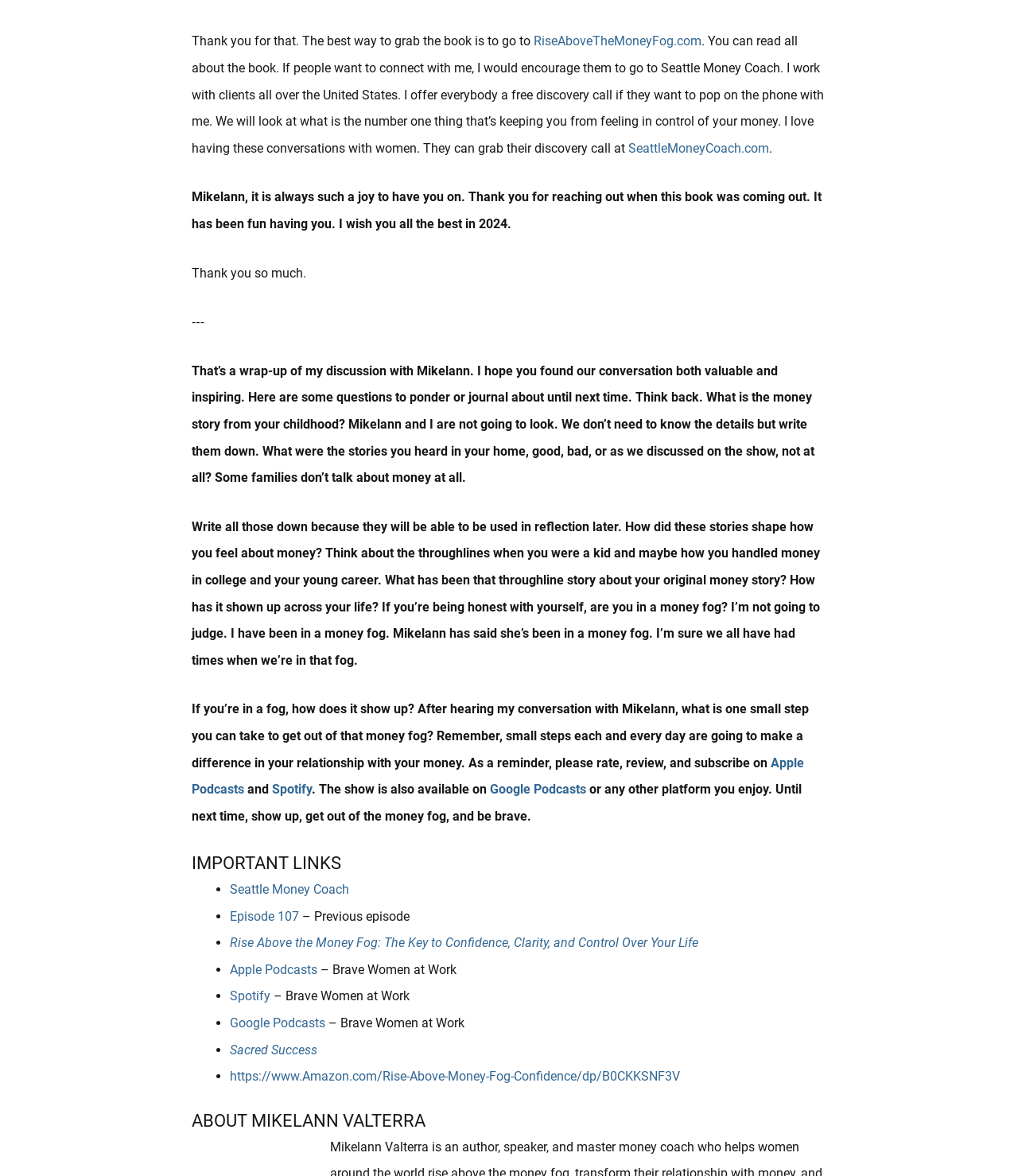Identify the bounding box coordinates necessary to click and complete the given instruction: "Visit RiseAboveTheMoneyFog.com".

[0.524, 0.029, 0.689, 0.042]